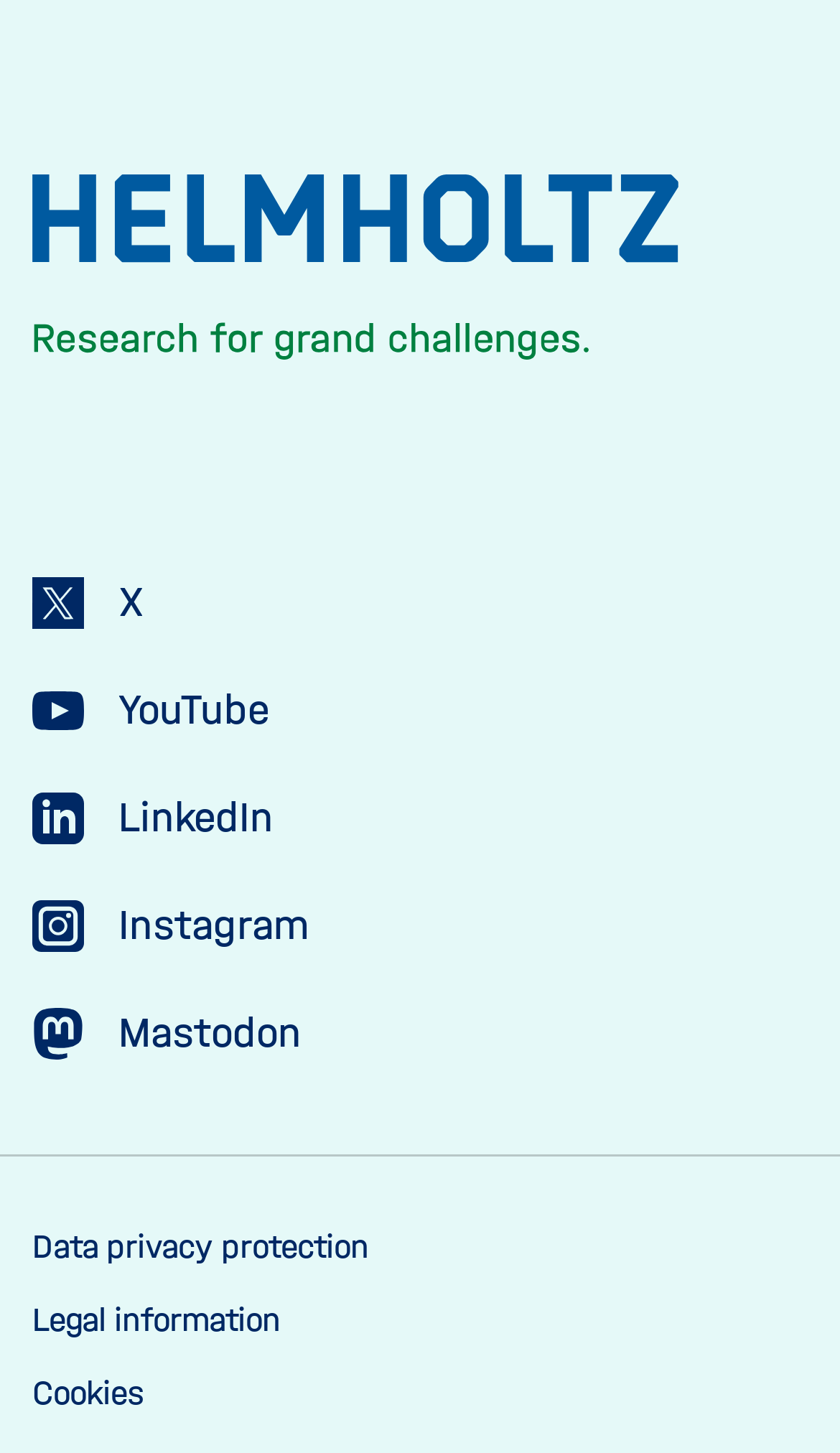Bounding box coordinates are specified in the format (top-left x, top-left y, bottom-right x, bottom-right y). All values are floating point numbers bounded between 0 and 1. Please provide the bounding box coordinate of the region this sentence describes: Mastodon

[0.038, 0.687, 0.962, 0.735]